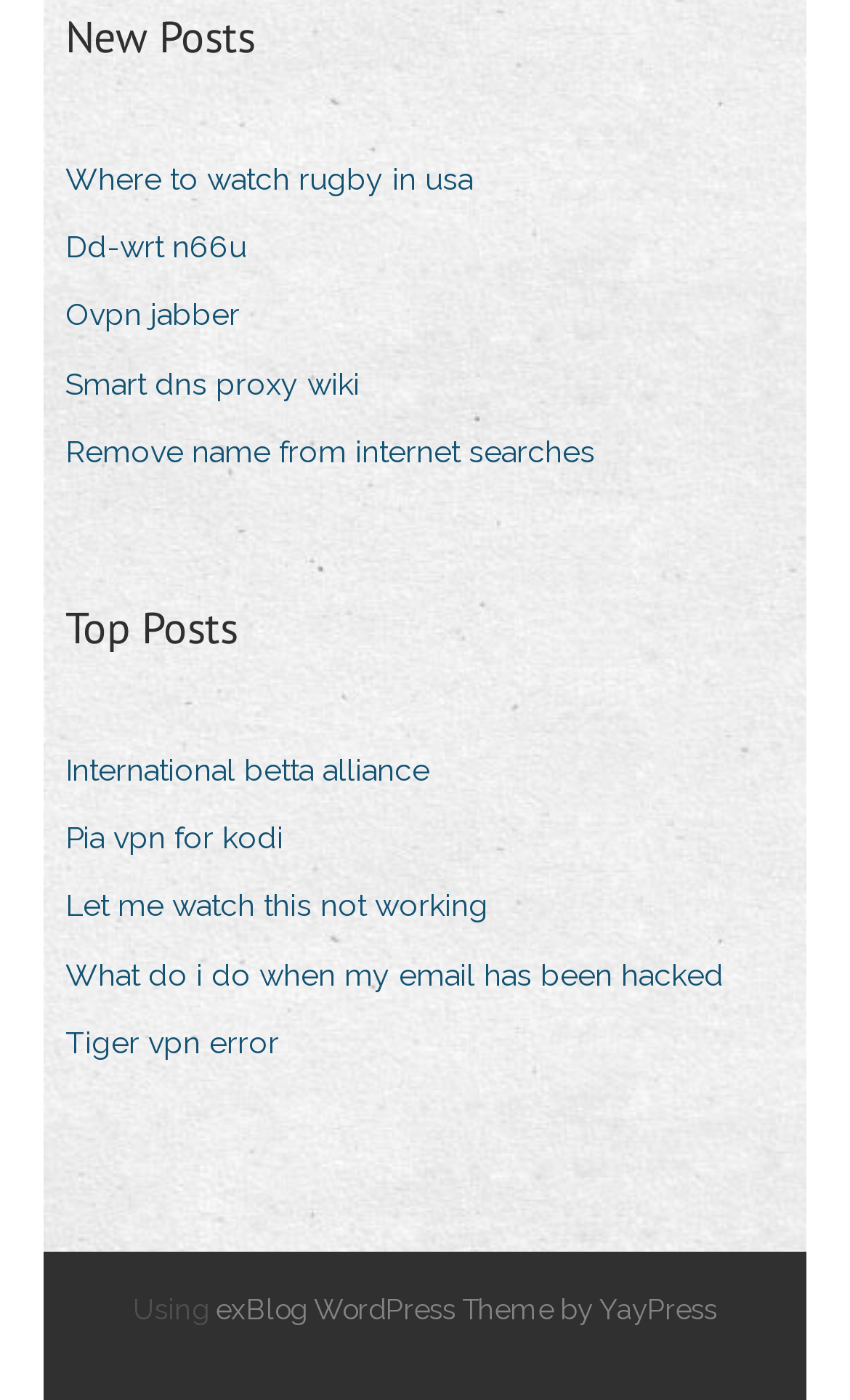Give the bounding box coordinates for the element described as: "American Constitution Society blog".

None